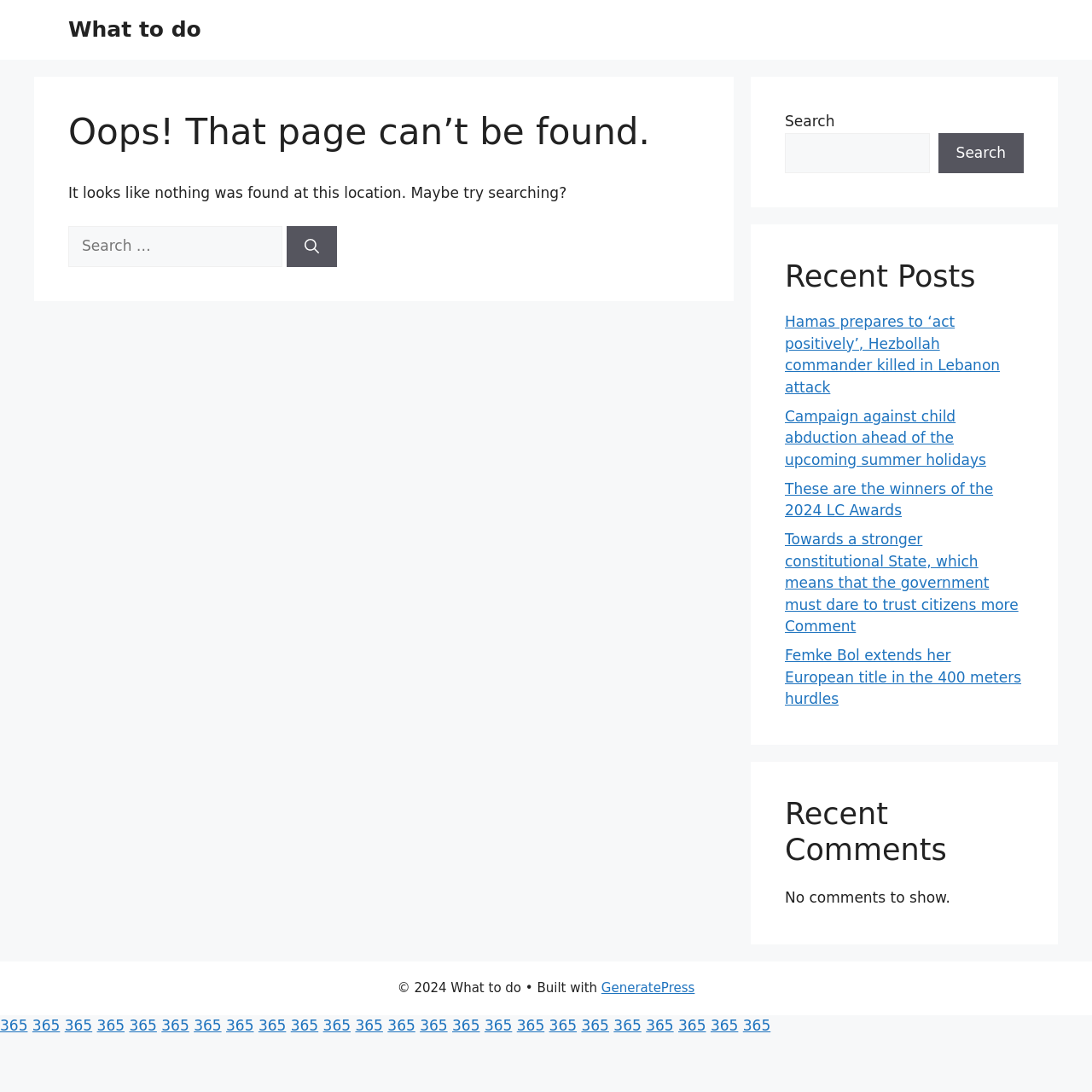Please extract the title of the webpage.

Oops! That page can’t be found.